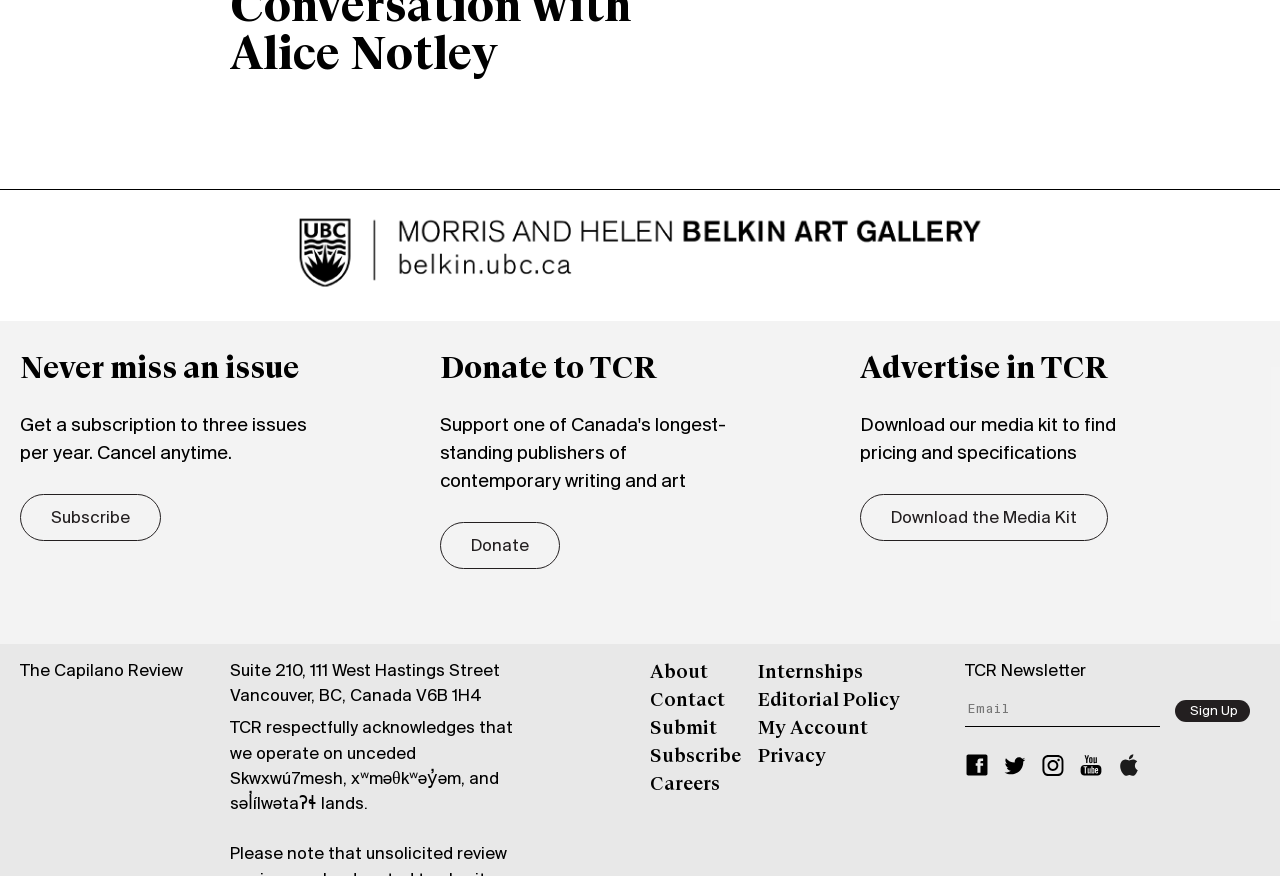How often are issues published per year?
Can you provide an in-depth and detailed response to the question?

I found the answer by reading the static text element that says 'Get a subscription to three issues per year. Cancel anytime.' which is located near the 'Subscribe' link.